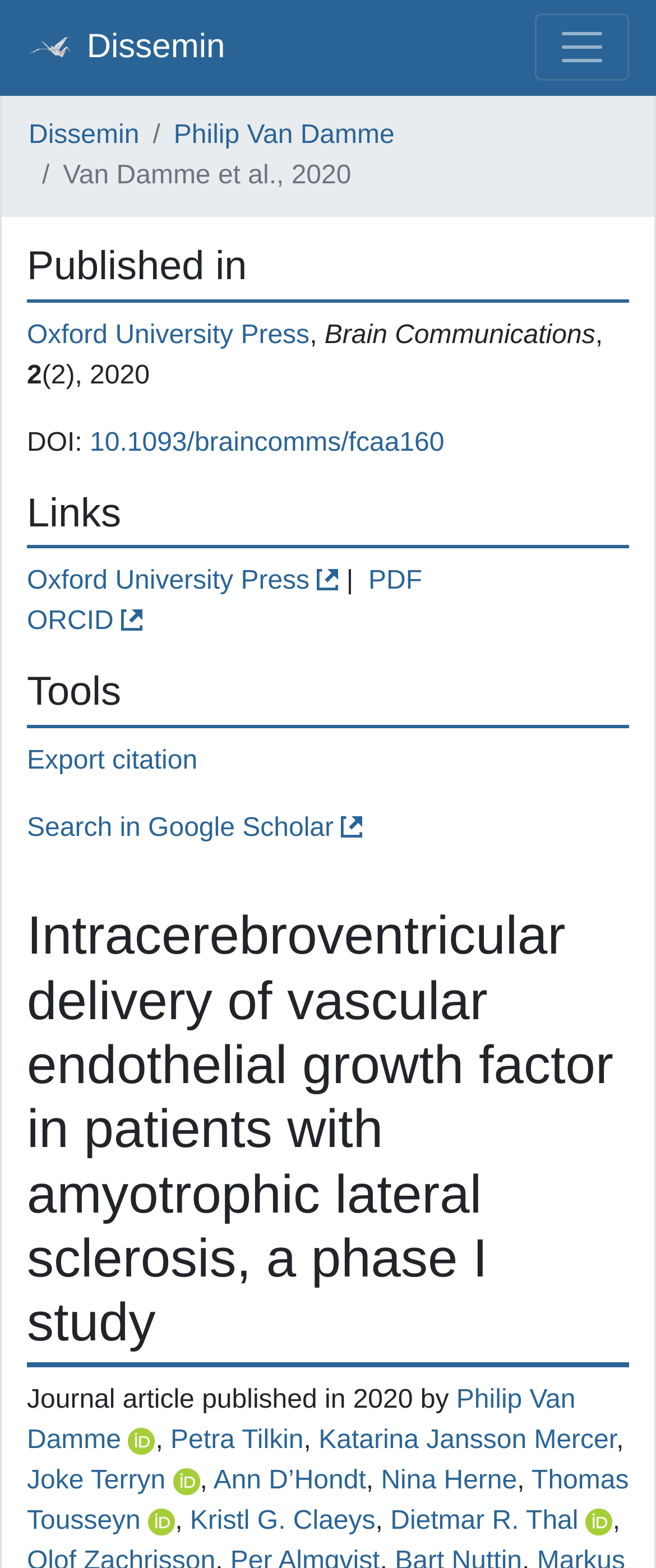Please answer the following question as detailed as possible based on the image: 
How many authors are listed for the article?

I found the number of authors by counting the link elements with the names of the authors, starting from 'Philip Van Damme' and ending at 'Dietmar R. Thal'.